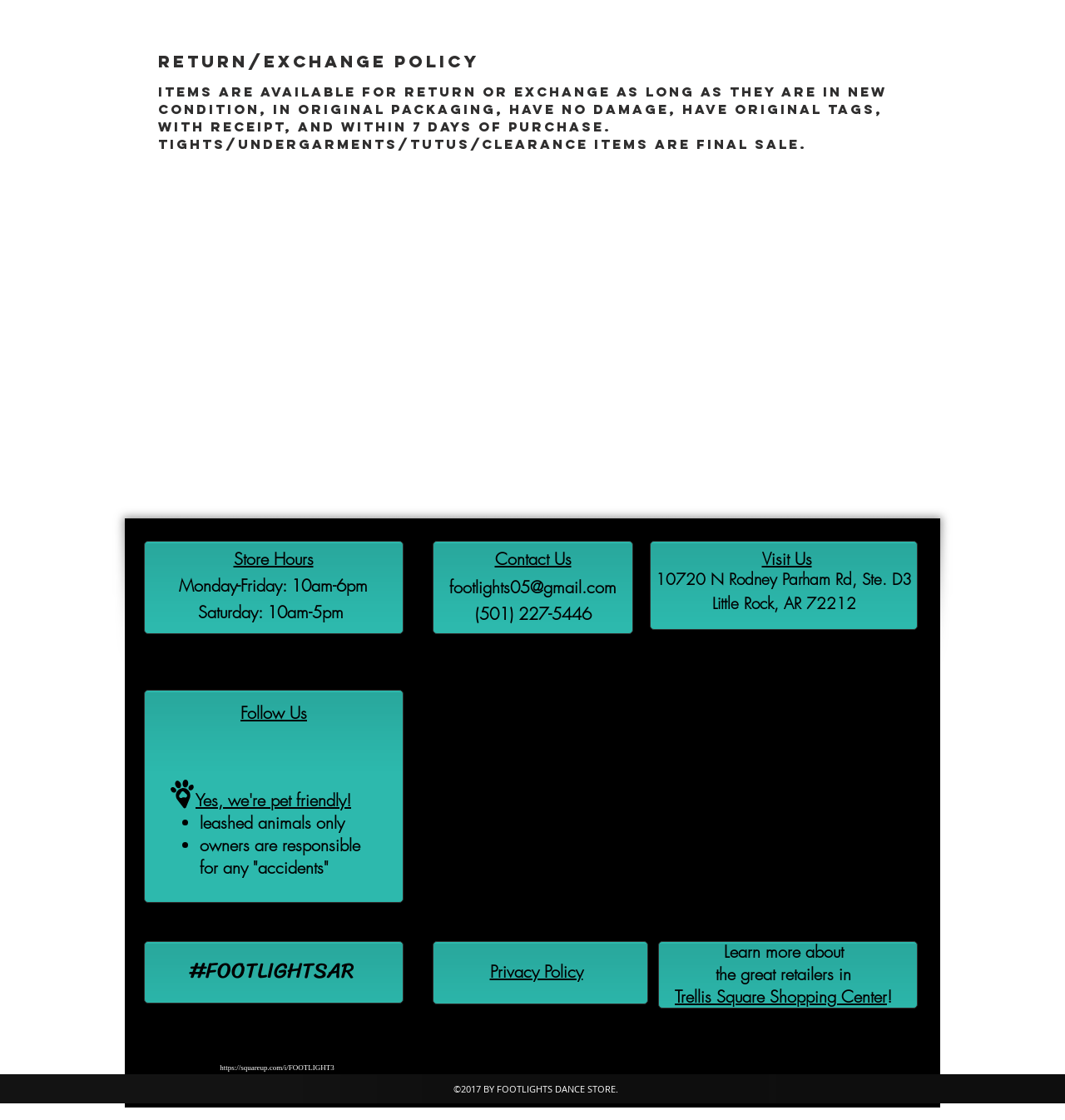Please find the bounding box coordinates of the element that must be clicked to perform the given instruction: "Visit our store". The coordinates should be four float numbers from 0 to 1, i.e., [left, top, right, bottom].

[0.715, 0.491, 0.762, 0.507]